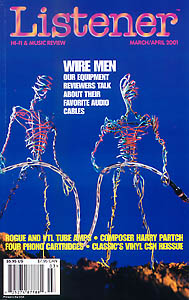Provide a short answer to the following question with just one word or phrase: What type of design is used for the two figures on the cover?

Wireframe